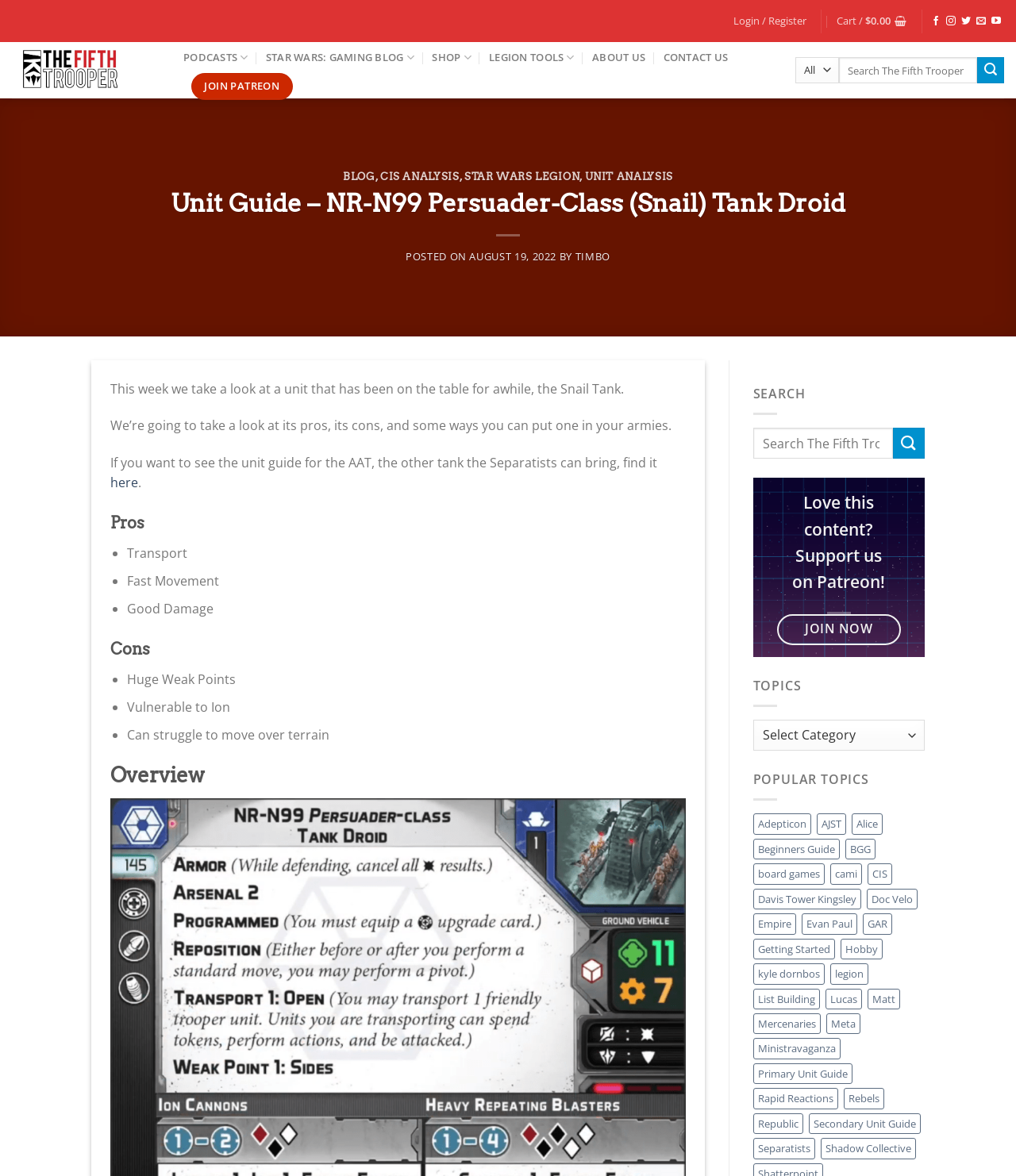Give the bounding box coordinates for the element described as: "Star Wars: Gaming Blog".

[0.262, 0.036, 0.408, 0.062]